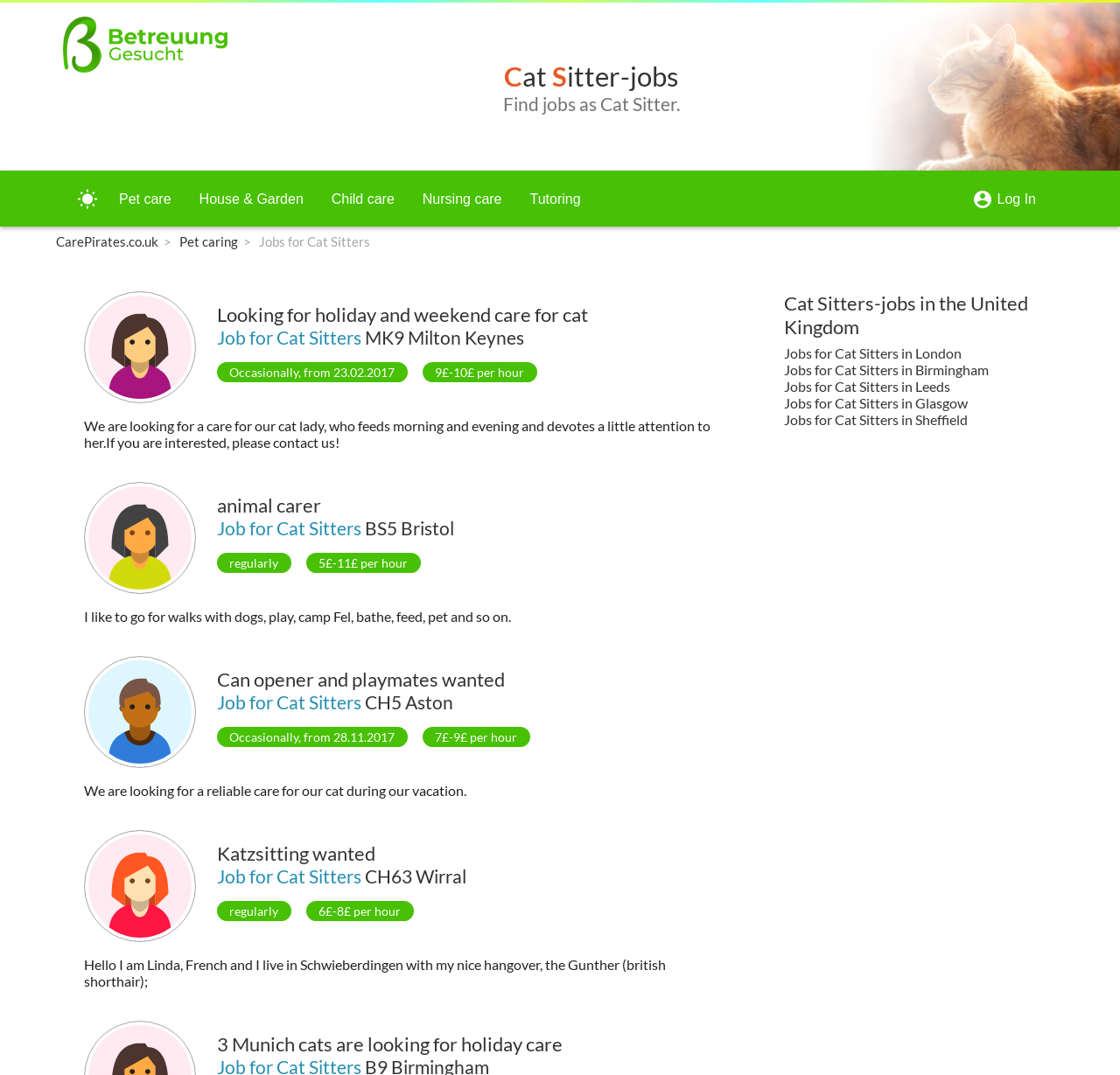Point out the bounding box coordinates of the section to click in order to follow this instruction: "Visit the Strand Magazine blog".

None